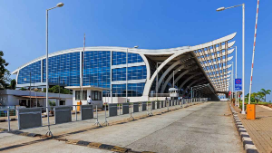What is the airport a gateway to?
Based on the image, give a concise answer in the form of a single word or short phrase.

Goa